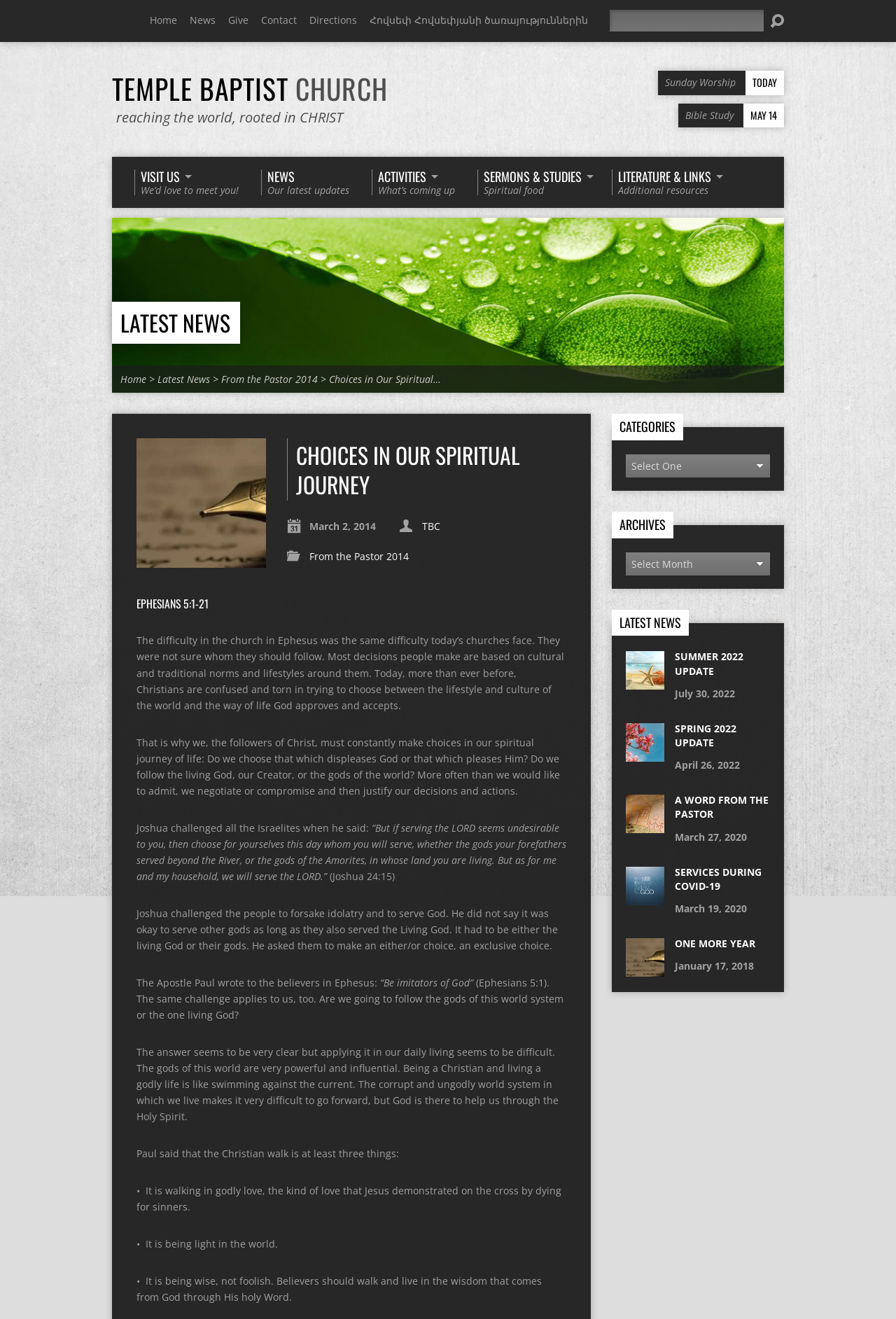Respond with a single word or phrase:
What is the title of the latest news article?

SUMMER 2022 UPDATE